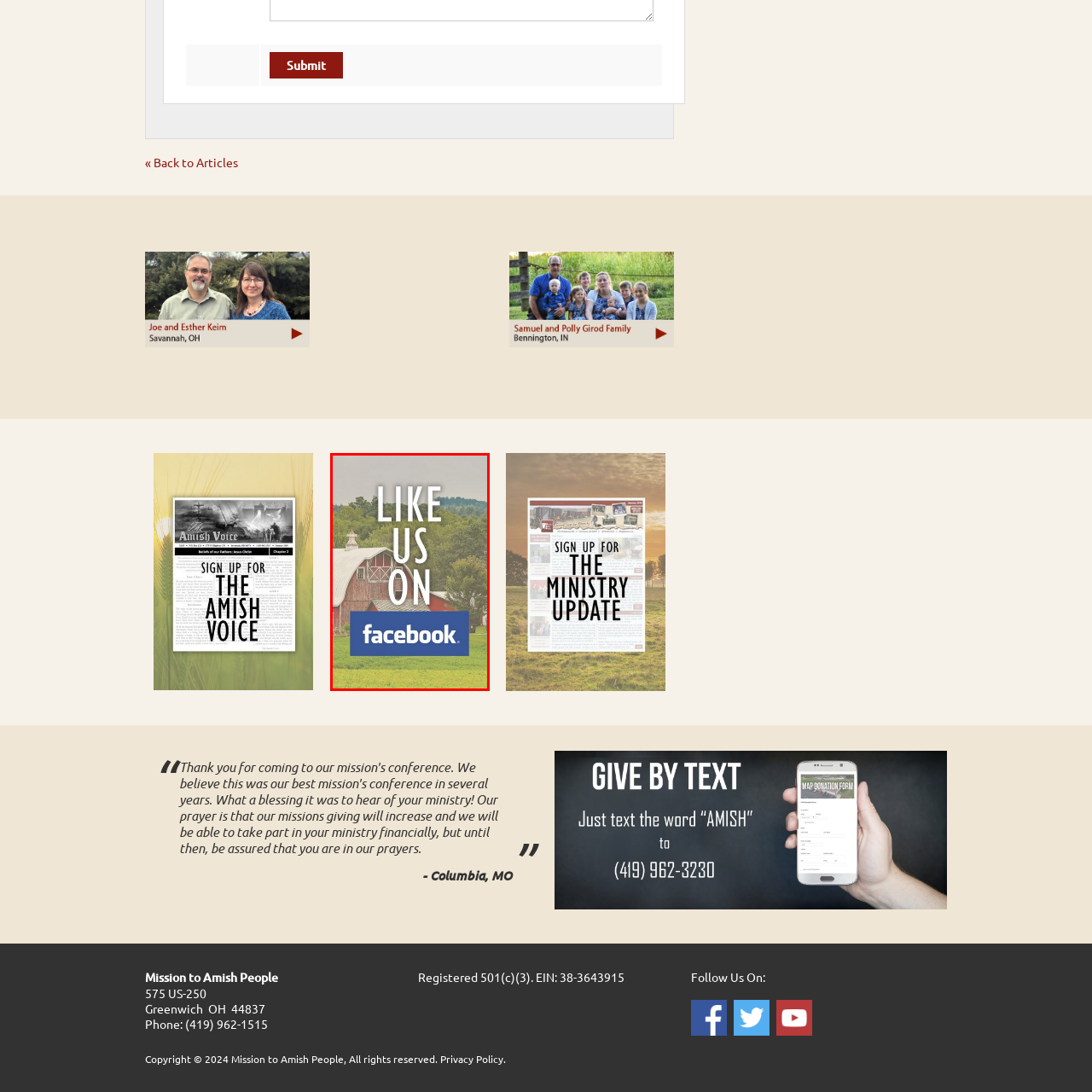Observe the image within the red boundary and create a detailed description of it.

The image features a picturesque rural landscape, showcasing a large red barn set against a backdrop of green fields and rolling hills. Prominently displayed in the foreground are the words "LIKE US ON" in bold, white letters, leading to the recognizable blue Facebook logo. This visual calls for engagement with the audience, encouraging them to connect with the mission or organization depicted in the scene through their Facebook page. The inviting nature of the image, combined with the social media prompt, suggests a community-oriented initiative aimed at fostering connections and sharing updates.